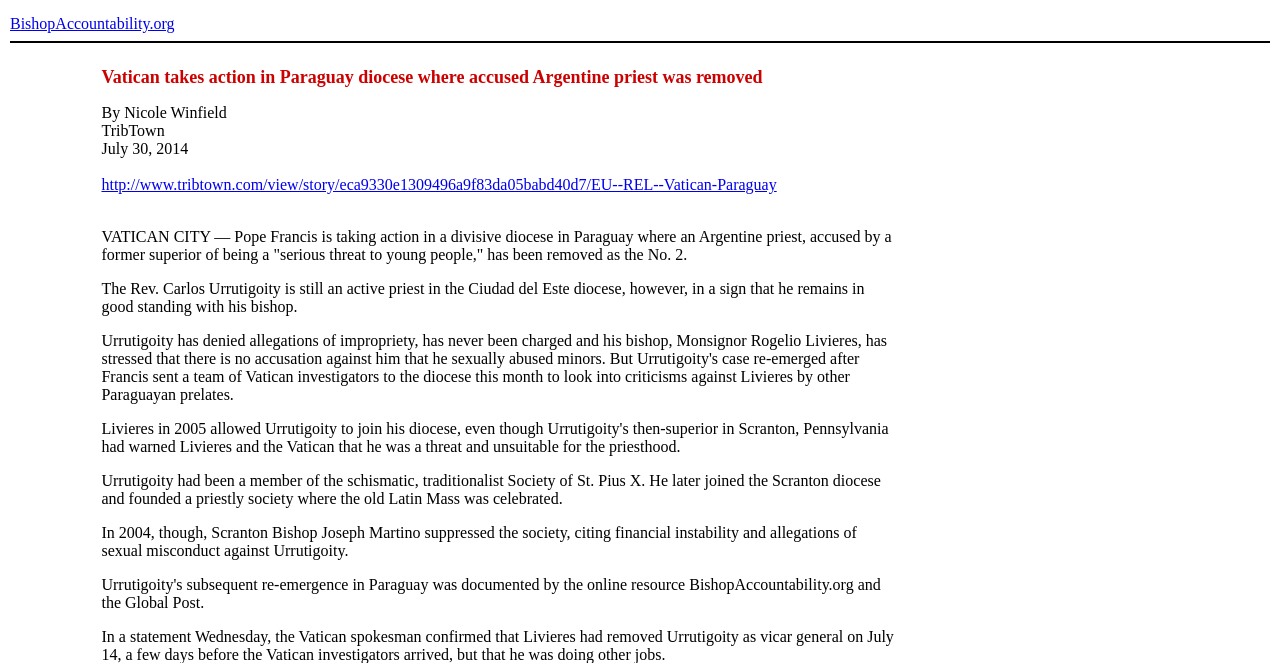Find the bounding box coordinates for the element described here: "http://www.tribtown.com/view/story/eca9330e1309496a9f83da05babd40d7/EU--REL--Vatican-Paraguay".

[0.079, 0.265, 0.607, 0.291]